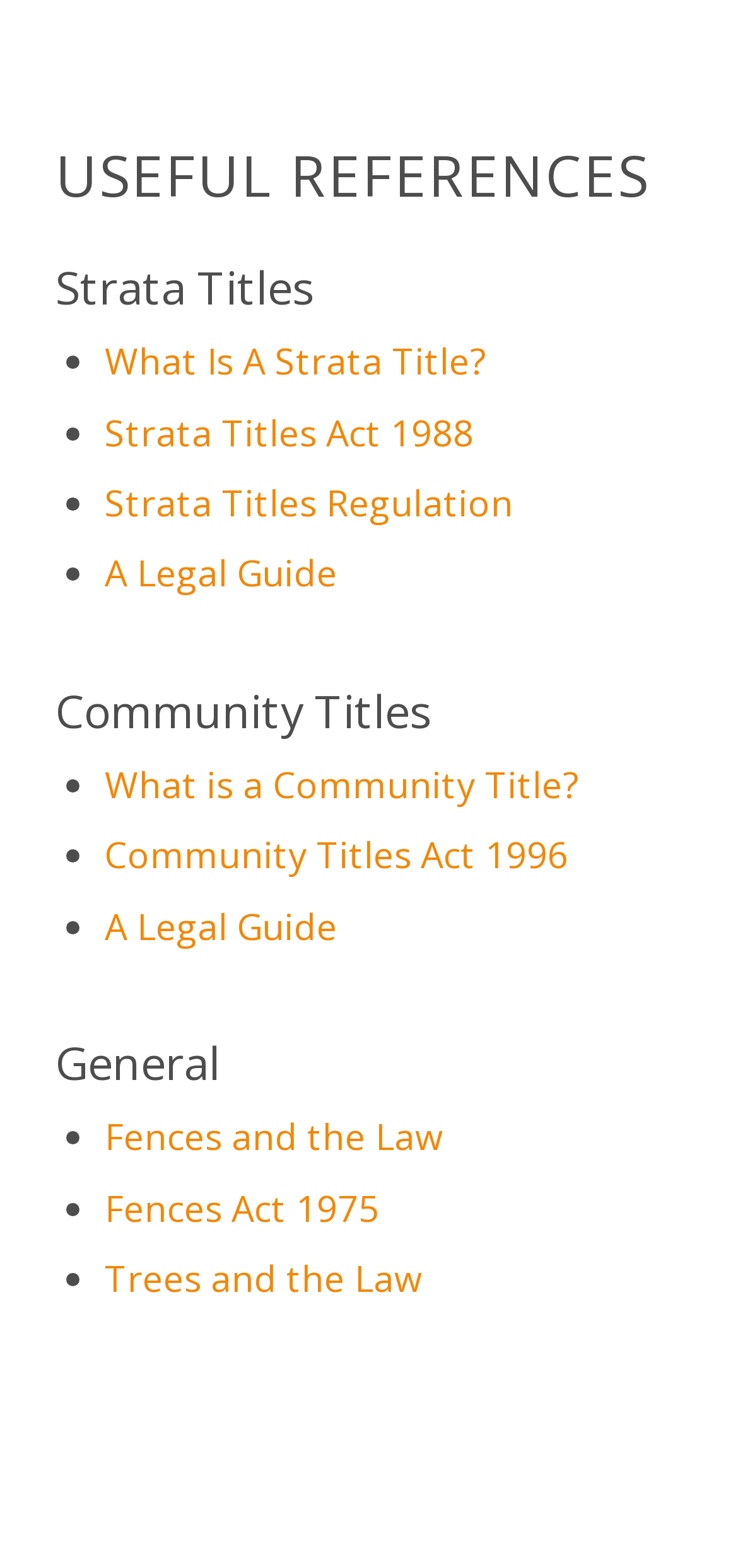Using the provided element description, identify the bounding box coordinates as (top-left x, top-left y, bottom-right x, bottom-right y). Ensure all values are between 0 and 1. Description: A Legal Guide

[0.142, 0.575, 0.457, 0.606]